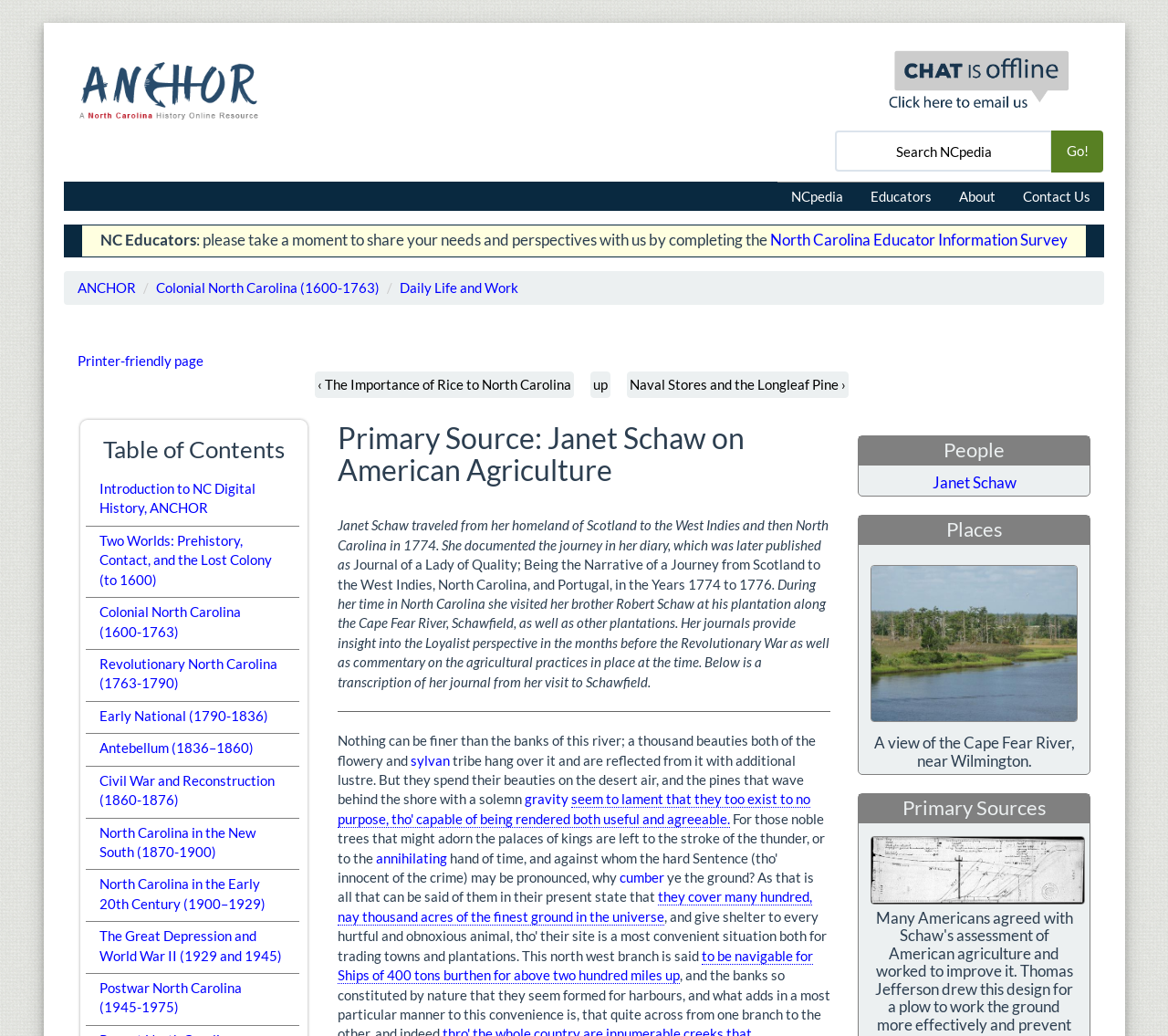Locate the bounding box coordinates of the element that should be clicked to execute the following instruction: "Take the North Carolina Educator Information Survey".

[0.659, 0.223, 0.914, 0.241]